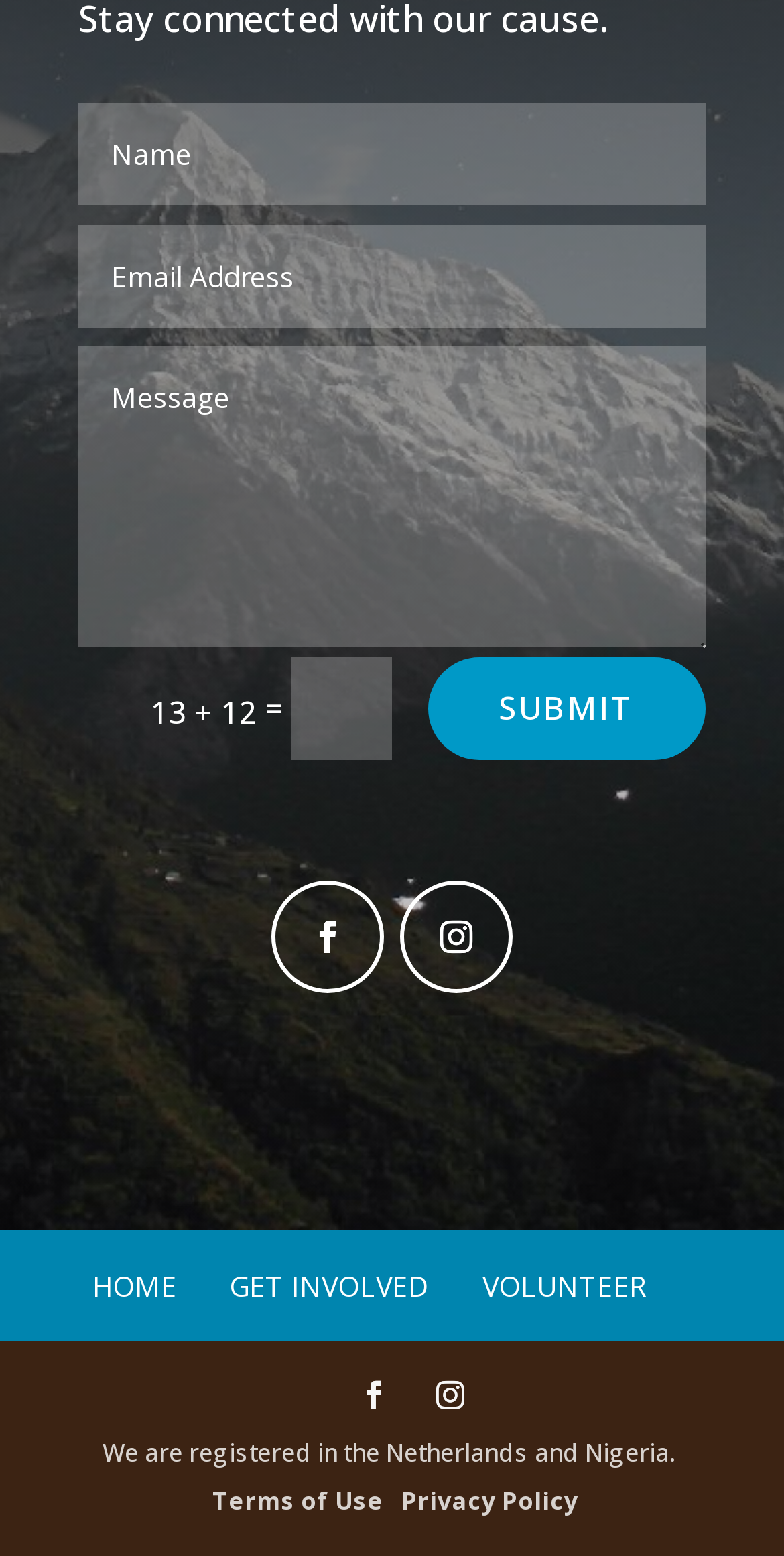Extract the bounding box coordinates of the UI element described by: "Terms of Use". The coordinates should include four float numbers ranging from 0 to 1, e.g., [left, top, right, bottom].

[0.271, 0.954, 0.488, 0.976]